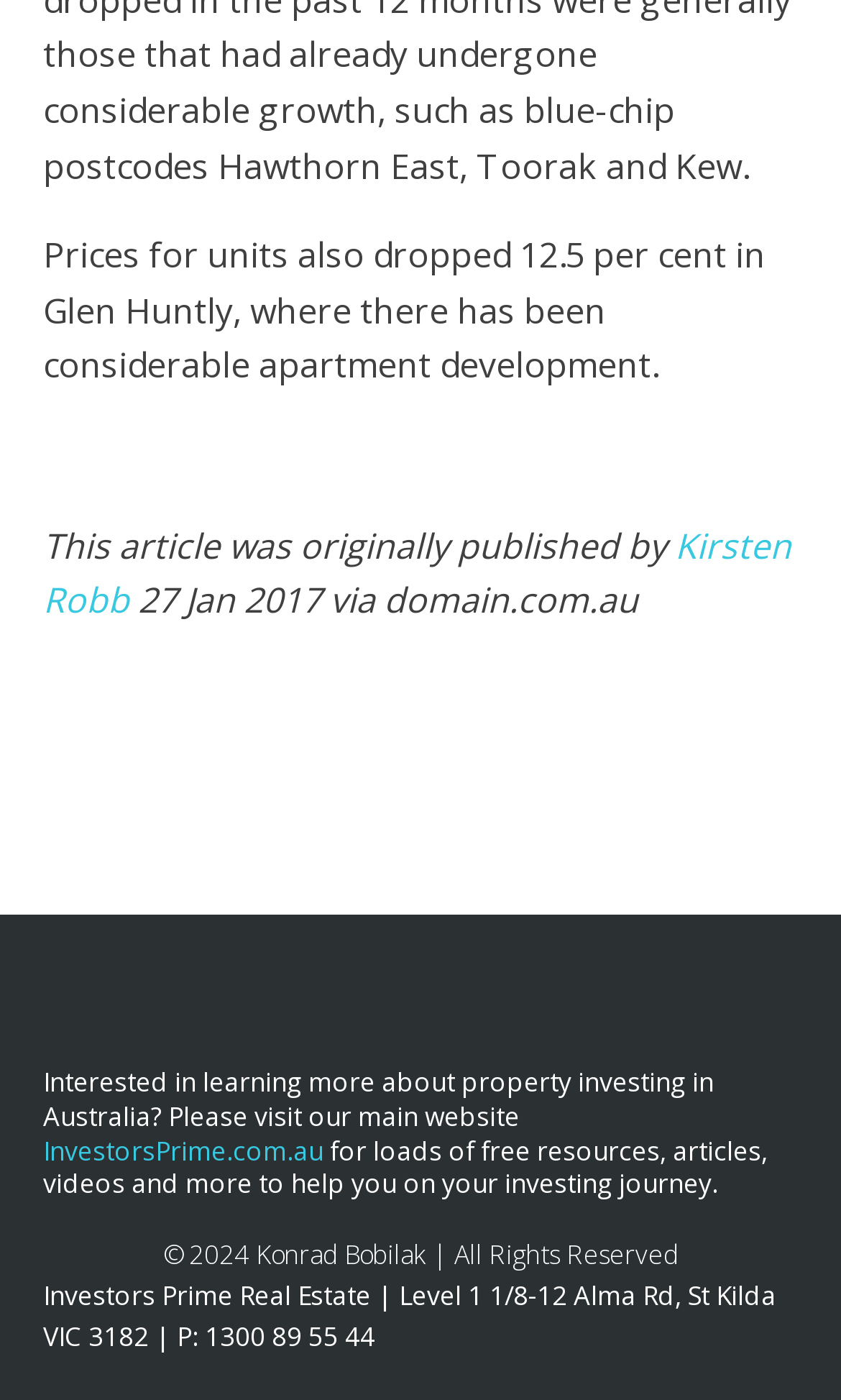Use a single word or phrase to answer the question: What is the phone number of the real estate company?

1300 89 55 44